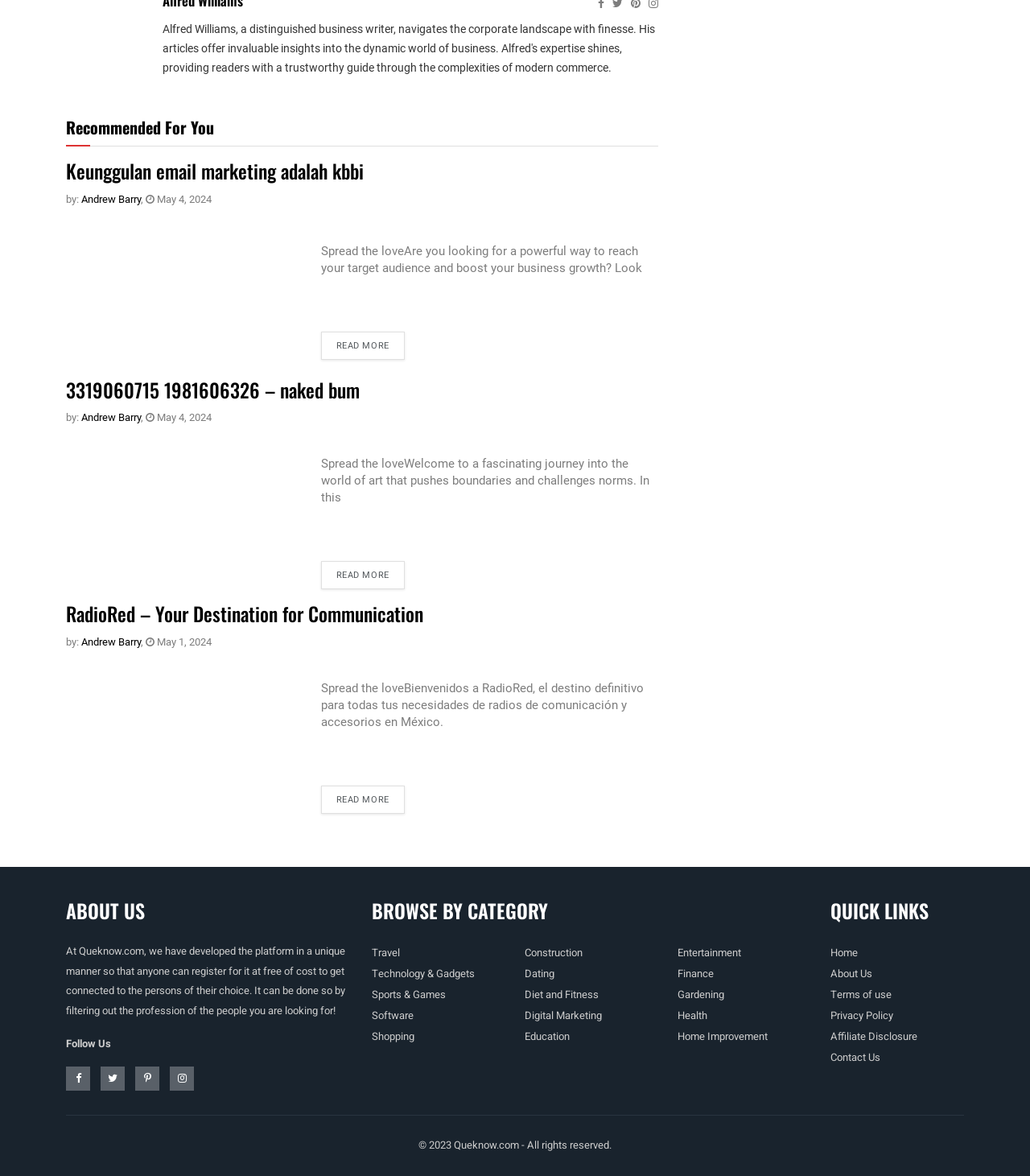How many categories are listed under 'BROWSE BY CATEGORY'?
Examine the screenshot and reply with a single word or phrase.

15